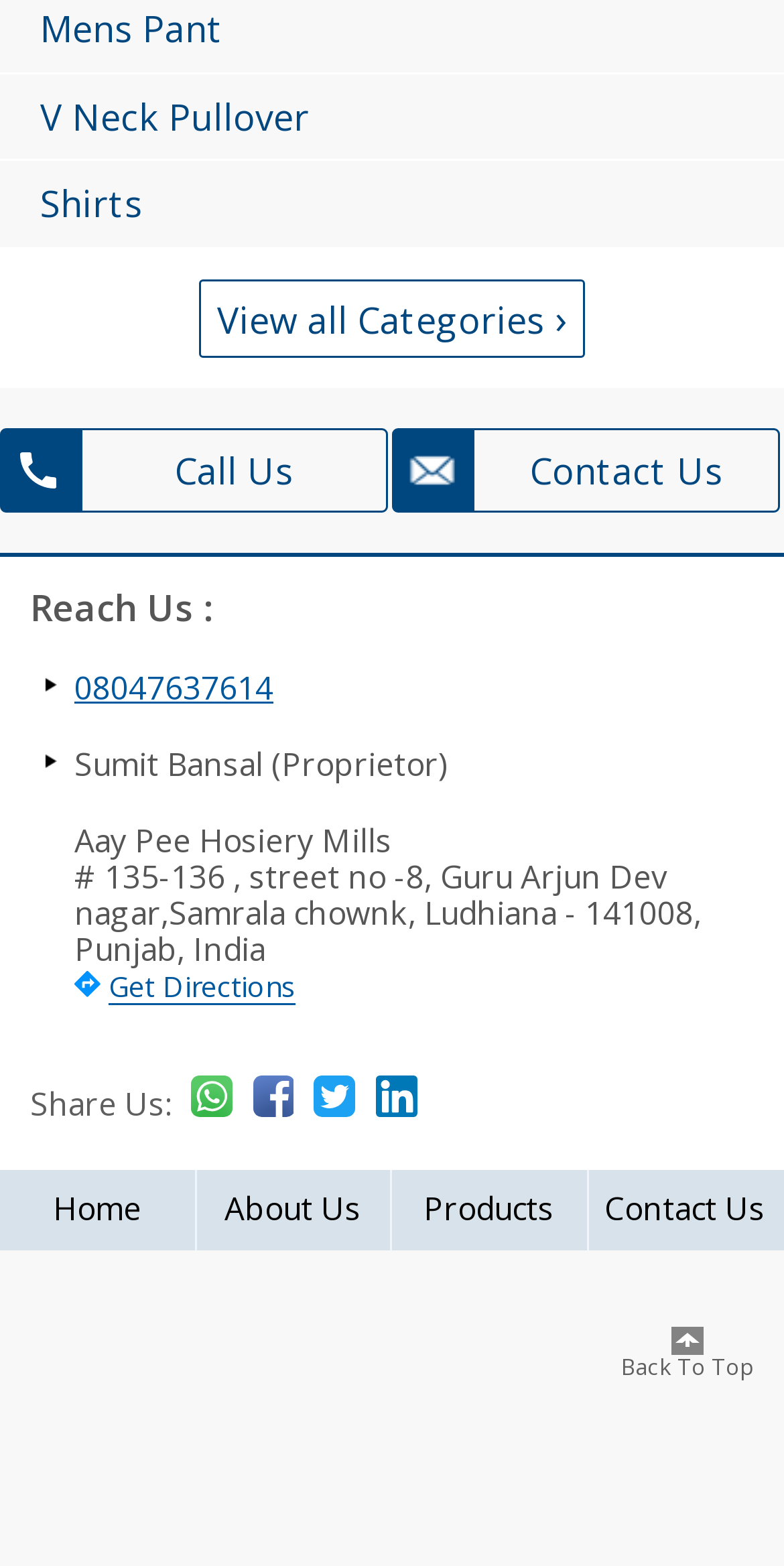Find the bounding box coordinates of the element to click in order to complete the given instruction: "Contact Us."

[0.5, 0.273, 0.995, 0.327]